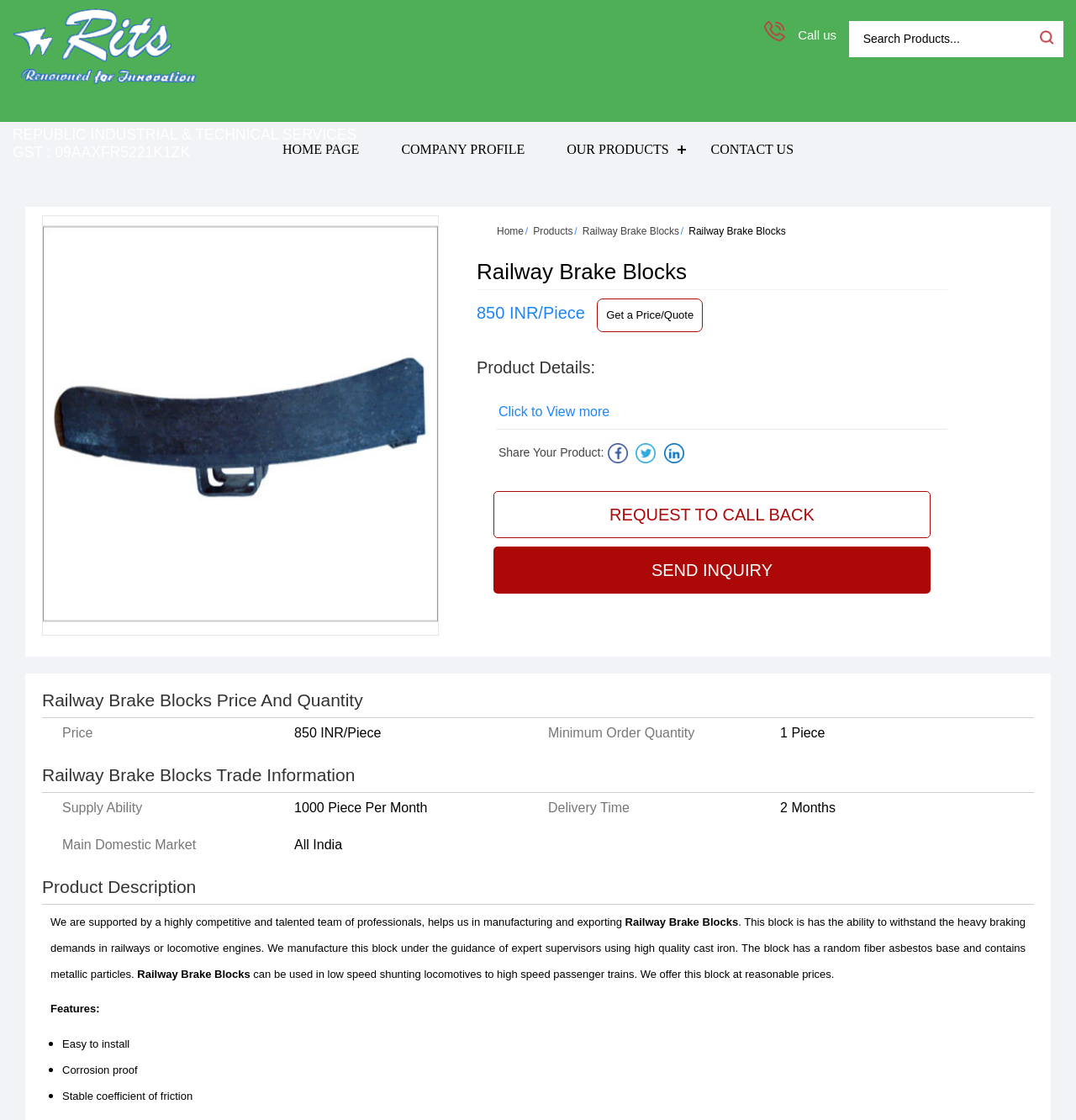Provide the bounding box coordinates of the area you need to click to execute the following instruction: "Search for products".

[0.802, 0.02, 0.95, 0.05]